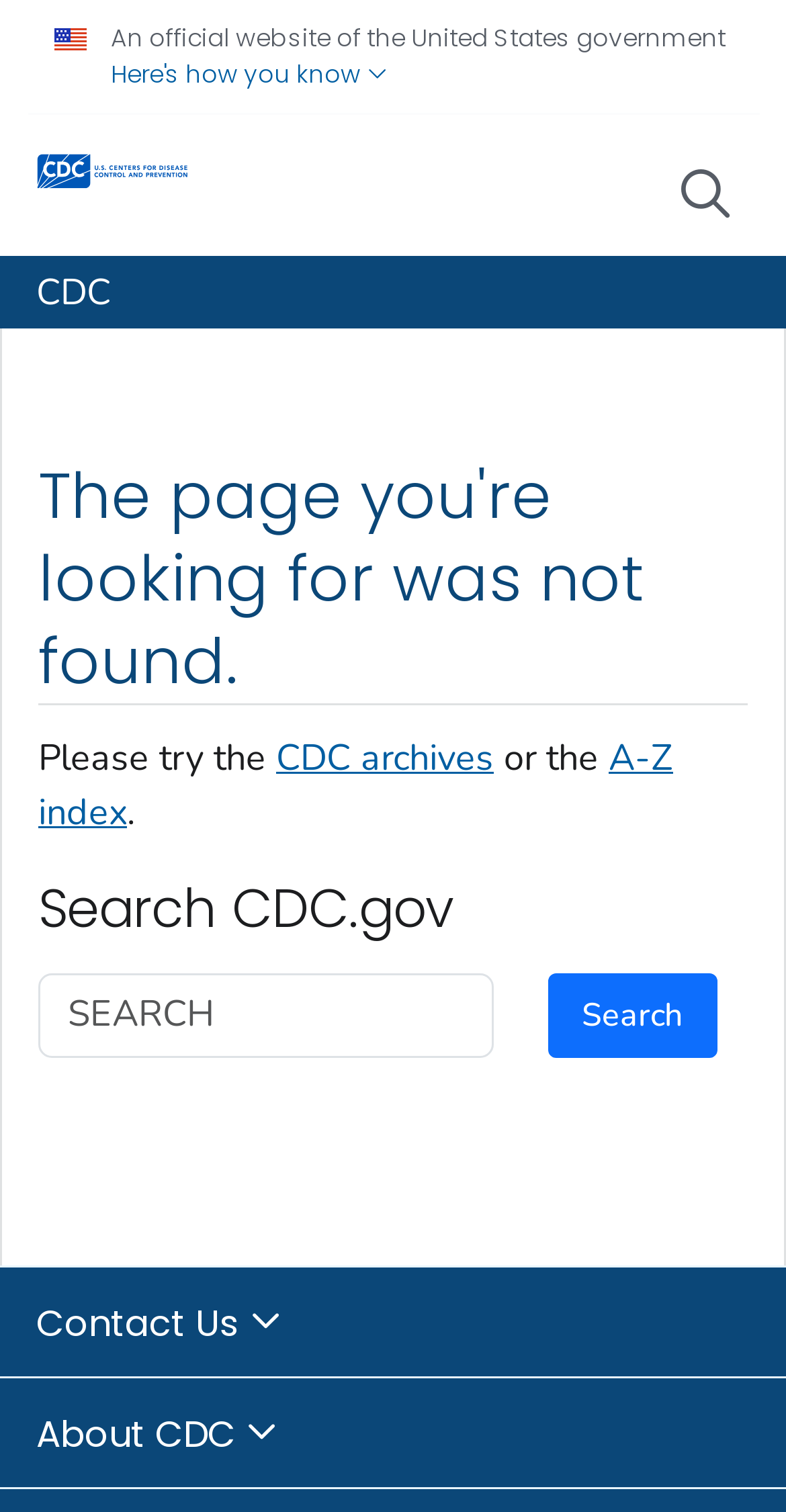Analyze the image and provide a detailed answer to the question: What are the two options to find the desired page?

The webpage suggests trying the CDC archives or the A-Z index to find the desired page, as indicated by the text 'Please try the CDC archives or the A-Z index'.